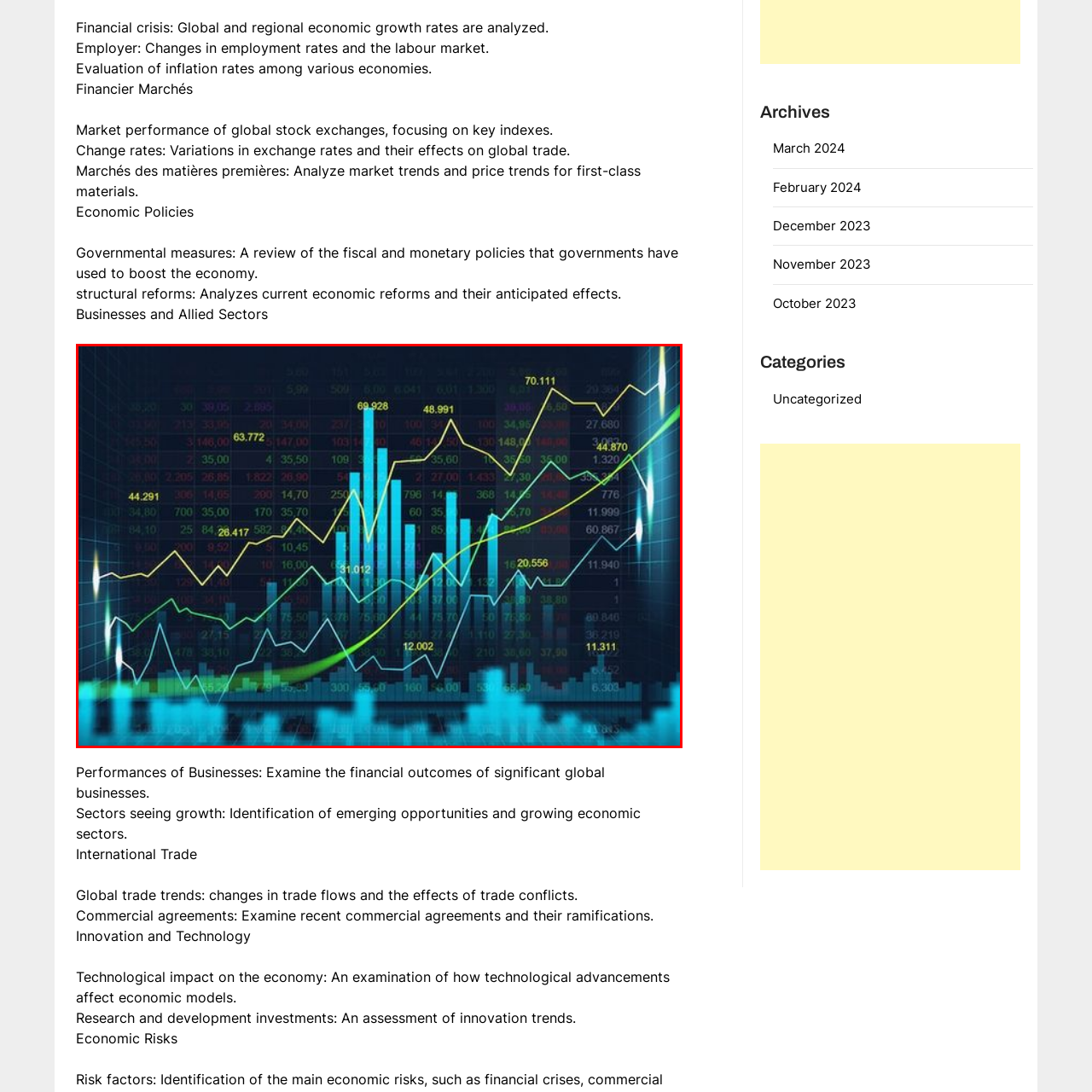Explain in detail the content of the image enclosed by the red outline.

The image presents a vibrant and dynamic financial chart, showcasing various economic indicators through distinct visual elements. Central to the design is a series of overlapping line graphs and bar charts, each representing different economic metrics over time. The rising green line, prominent against a dark background, illustrates significant growth, while the blue and yellow bars highlight specific data points with precise values, illustrating fluctuations in performance. The chart appears to be enriched with a digital aesthetic, suggesting a focus on modern market trends. Surrounding the graphical data are numerical annotations, likely indicating values pertinent to stock market performance or economic growth rates, lending analytical depth to the visual representation. This image encapsulates the essence of financial analytics, illustrating the complexities and trends within economic frameworks.